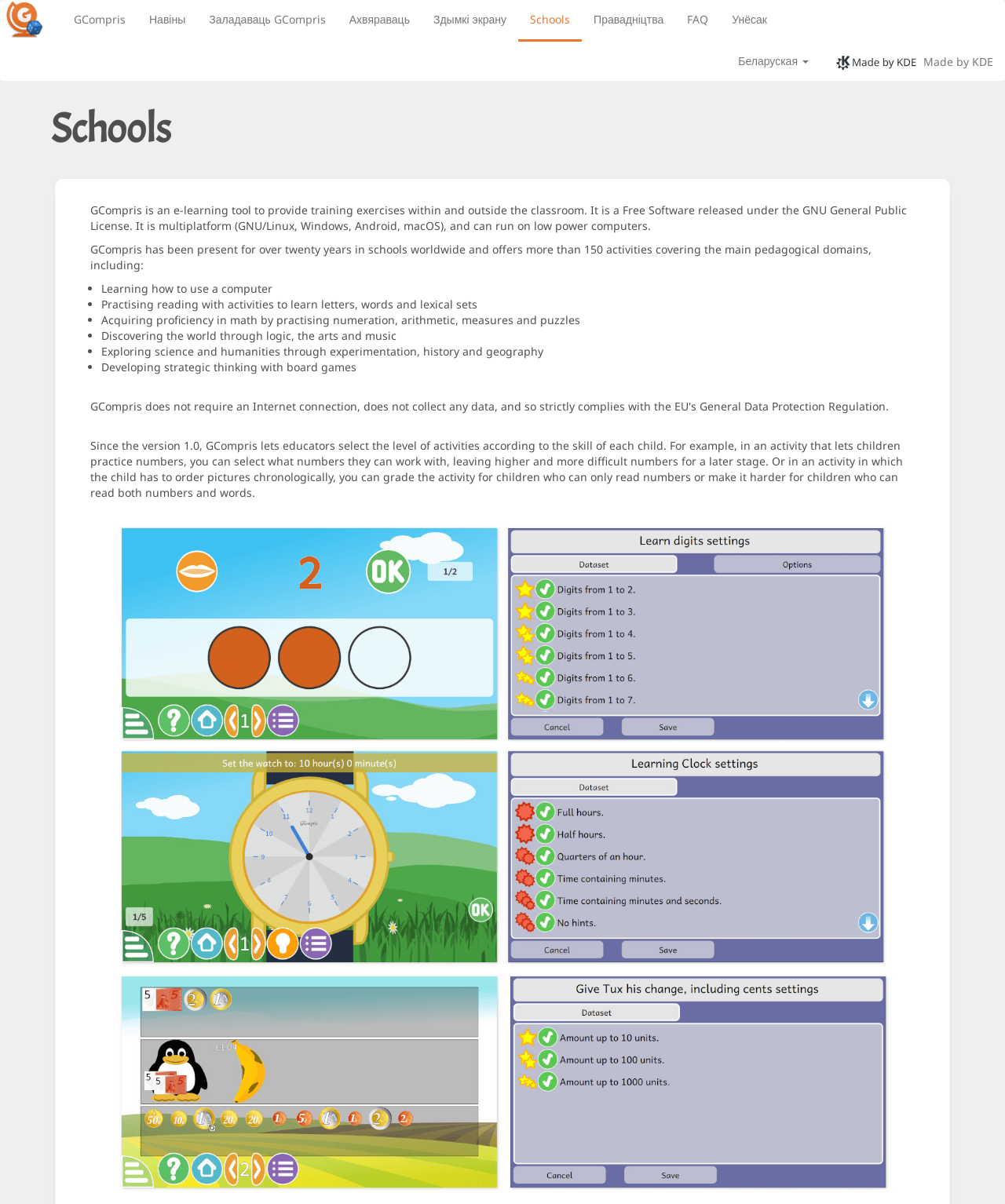Pinpoint the bounding box coordinates of the clickable area necessary to execute the following instruction: "Donate". The coordinates should be given as four float numbers between 0 and 1, namely [left, top, right, bottom].

[0.336, 0.0, 0.419, 0.033]